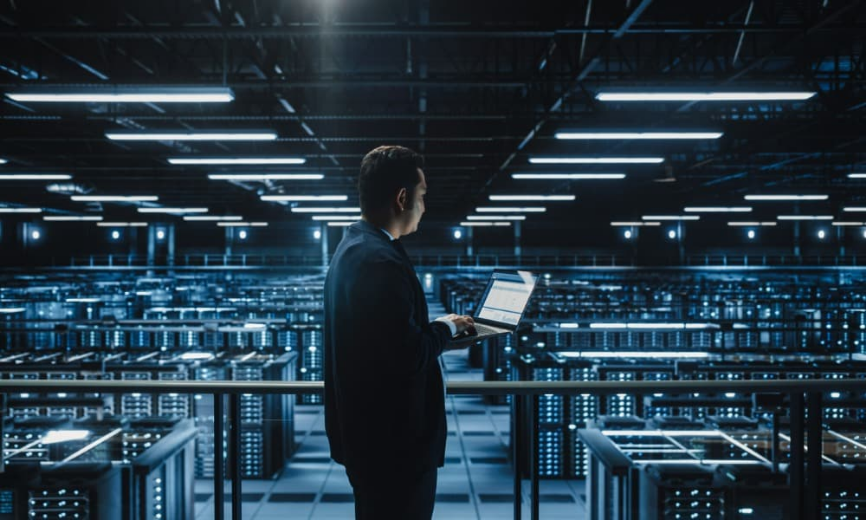What is emphasized by the expansive view of multiple server racks?
Please provide a single word or phrase as the answer based on the screenshot.

scale of data processing capabilities